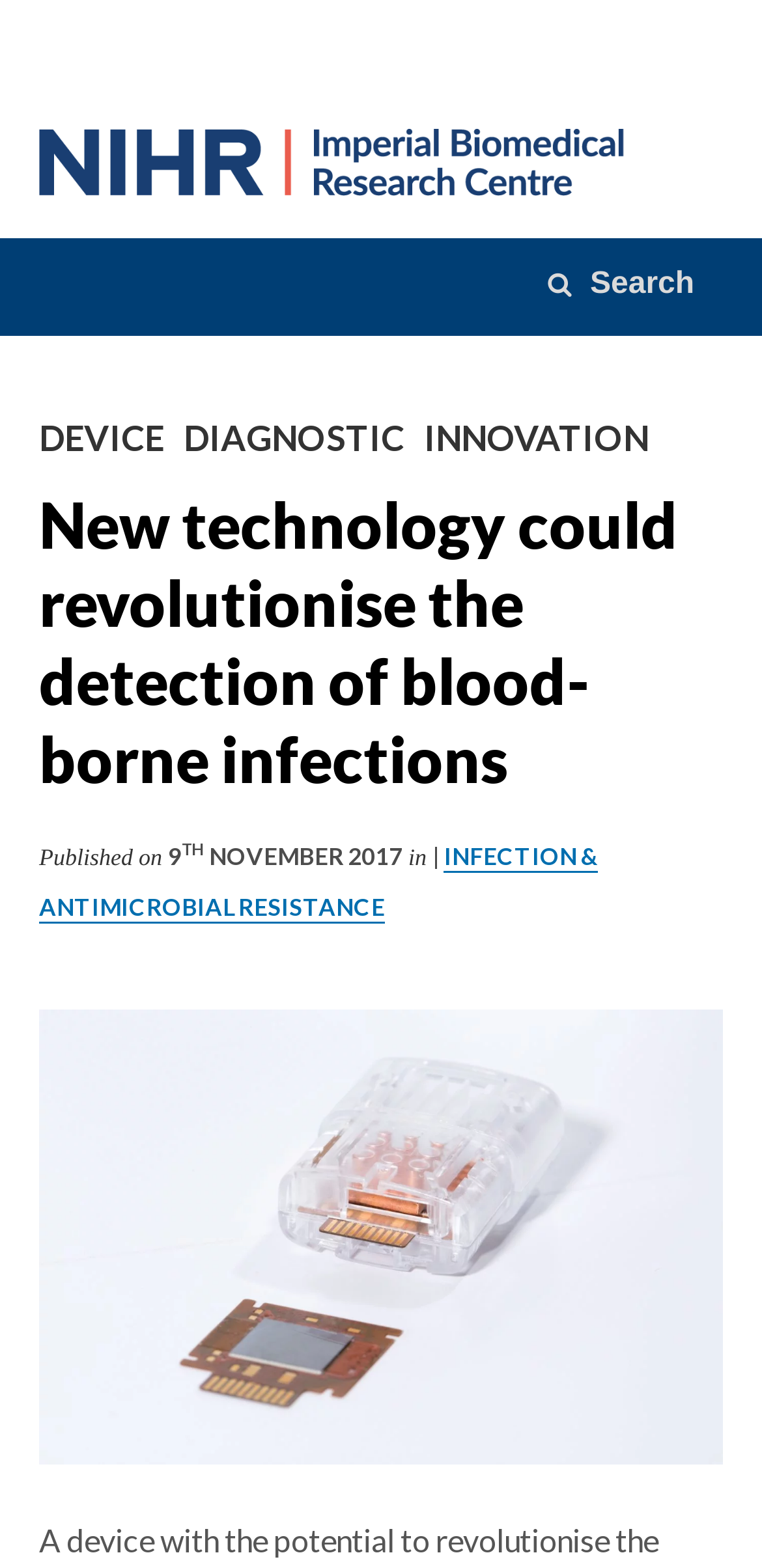Determine the bounding box for the UI element as described: "Infection & Antimicrobial Resistance". The coordinates should be represented as four float numbers between 0 and 1, formatted as [left, top, right, bottom].

[0.051, 0.537, 0.785, 0.589]